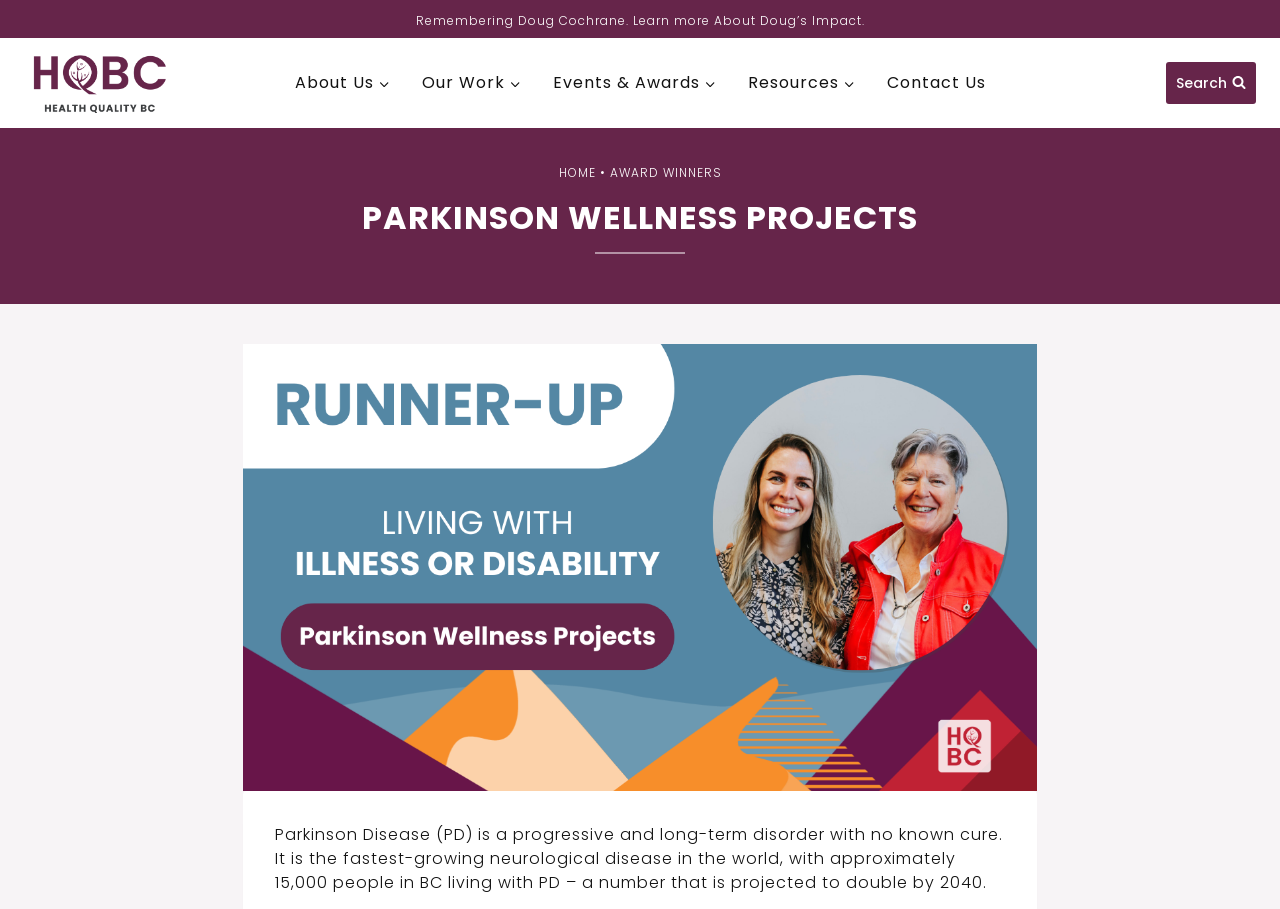Provide a brief response in the form of a single word or phrase:
What is the name of the disease described on this webpage?

Parkinson Disease